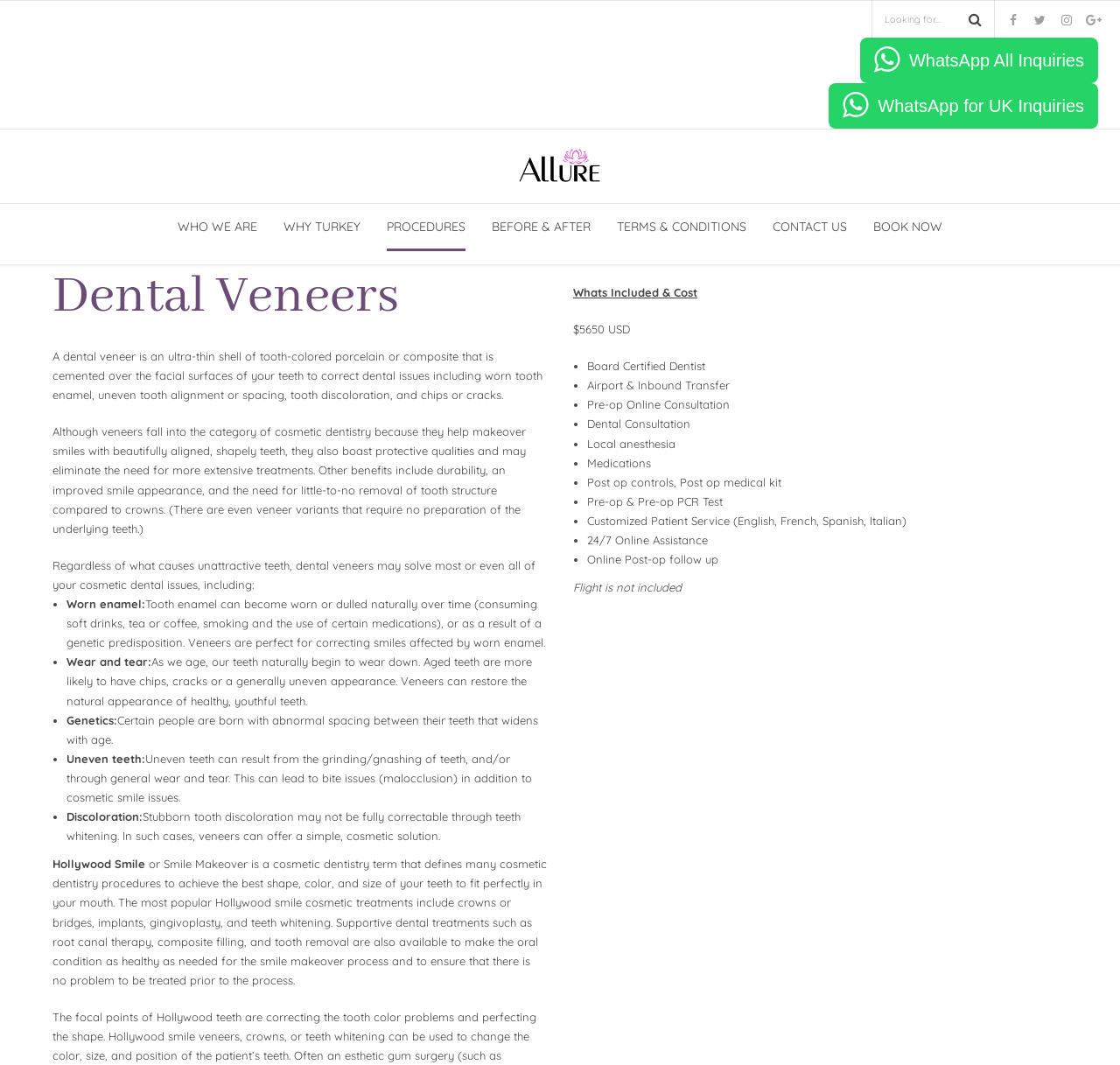Could you find the bounding box coordinates of the clickable area to complete this instruction: "search for something"?

[0.79, 0.012, 0.86, 0.024]